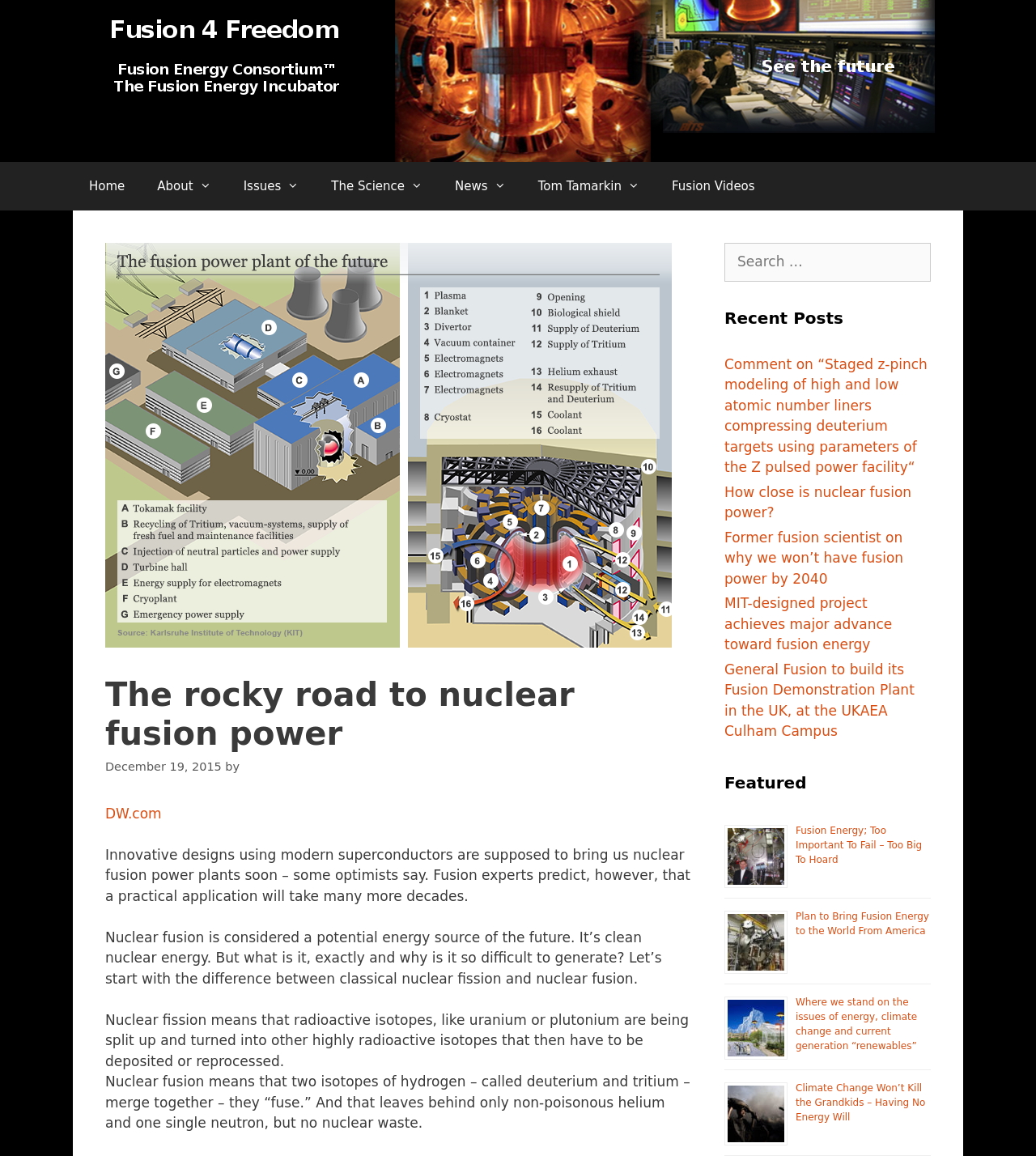Create a detailed description of the webpage's content and layout.

The webpage is about nuclear fusion power, with a focus on its potential as a clean energy source. At the top, there is a banner with the site's name, followed by a navigation menu with links to various sections, including "Home", "About", "Issues", "The Science", "News", and "Tom Tamarkin". 

Below the navigation menu, there is a header section with the title "The rocky road to nuclear fusion power" and a time stamp indicating that the article was published on December 19, 2015. The article's content is divided into several paragraphs, which explain the difference between nuclear fission and nuclear fusion, and how nuclear fusion works.

On the right side of the page, there is a search box and a section titled "Recent Posts", which lists several links to recent articles related to nuclear fusion. Below this section, there is a "Featured" section, which showcases several images with links to articles, including "Fusion Energy; Too Important To Fail – Too Big To Hoard", "Plan to Bring Fusion Energy to the World From America", "Where we stand on the issues of energy, climate change and current generation “renewables”", and "Climate Change Won’t Kill the Grandkids – Having No Energy Will".